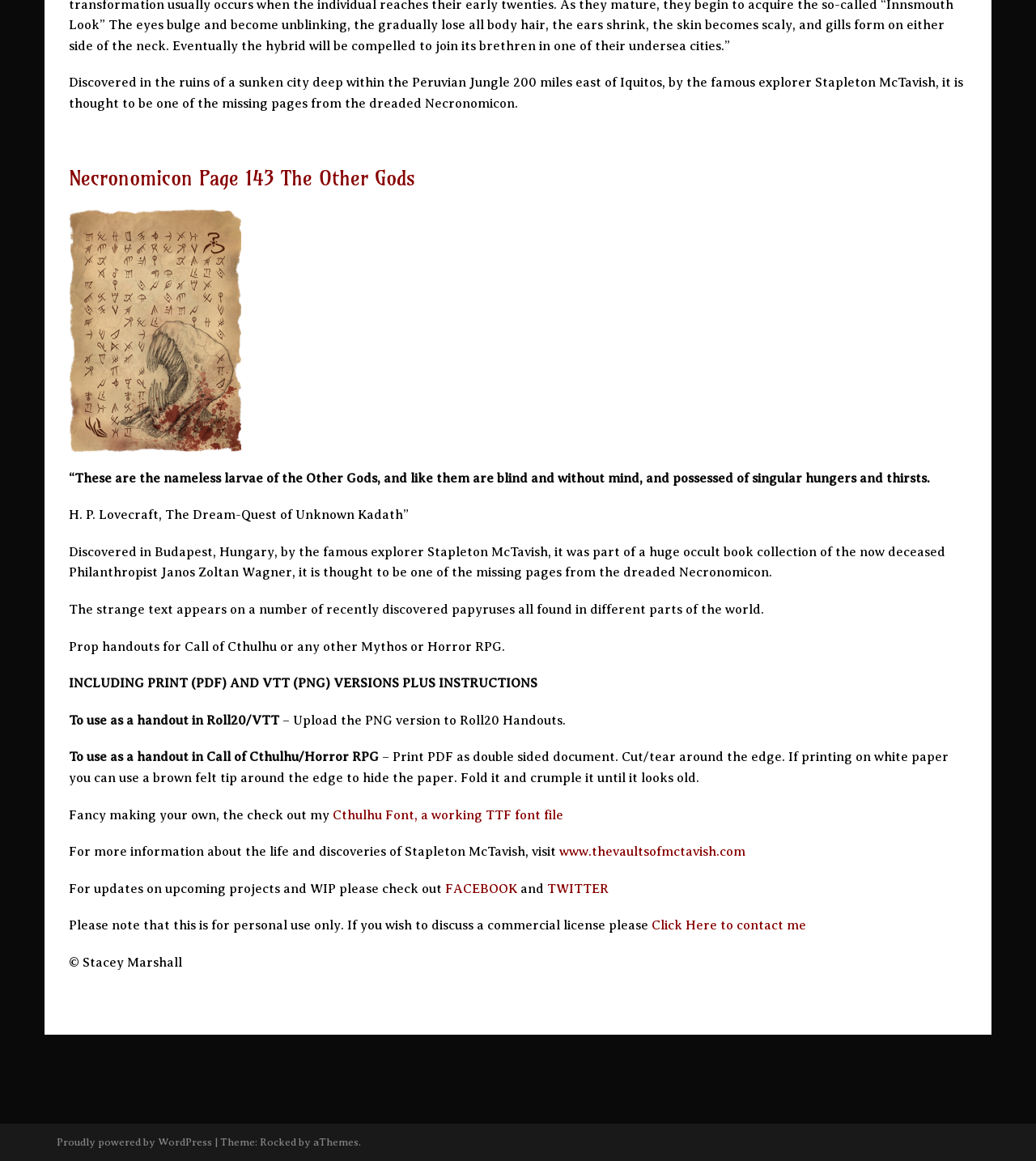Bounding box coordinates should be in the format (top-left x, top-left y, bottom-right x, bottom-right y) and all values should be floating point numbers between 0 and 1. Determine the bounding box coordinate for the UI element described as: Proudly powered by WordPress

[0.055, 0.978, 0.205, 0.989]